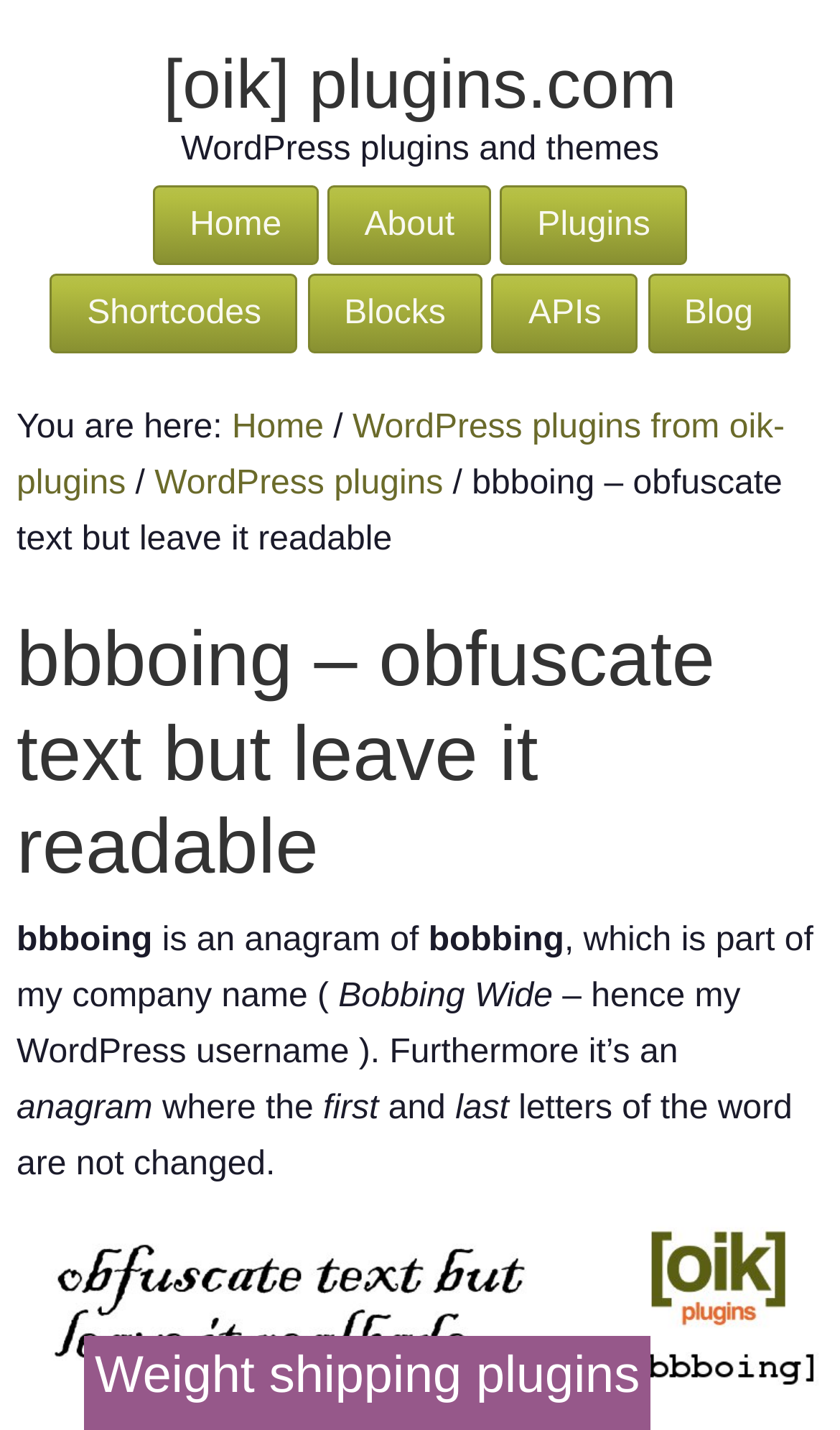Use a single word or phrase to answer the question:
What is the name of the company?

oik-plugins